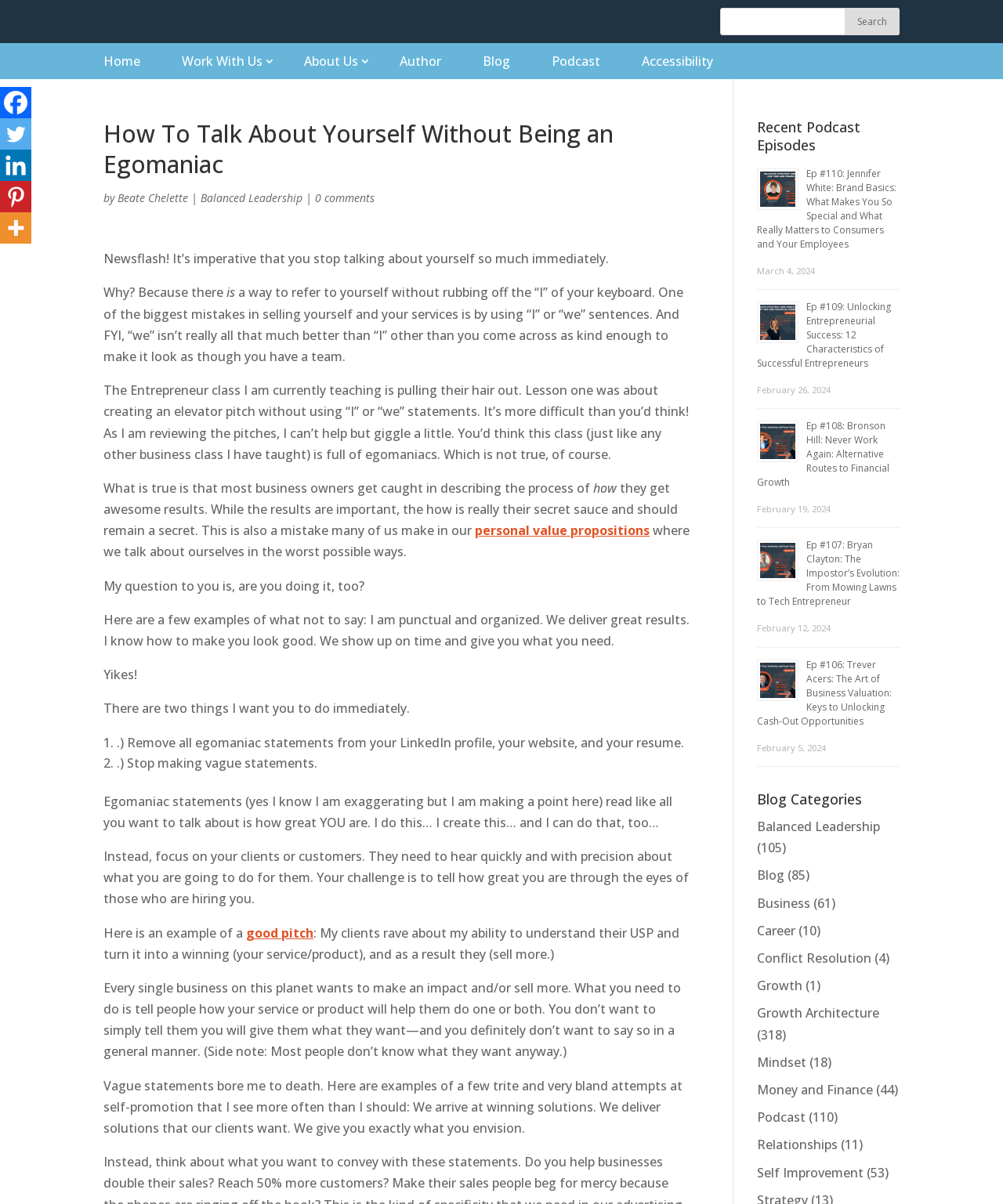Can you extract the headline from the webpage for me?

How To Talk About Yourself Without Being an Egomaniac